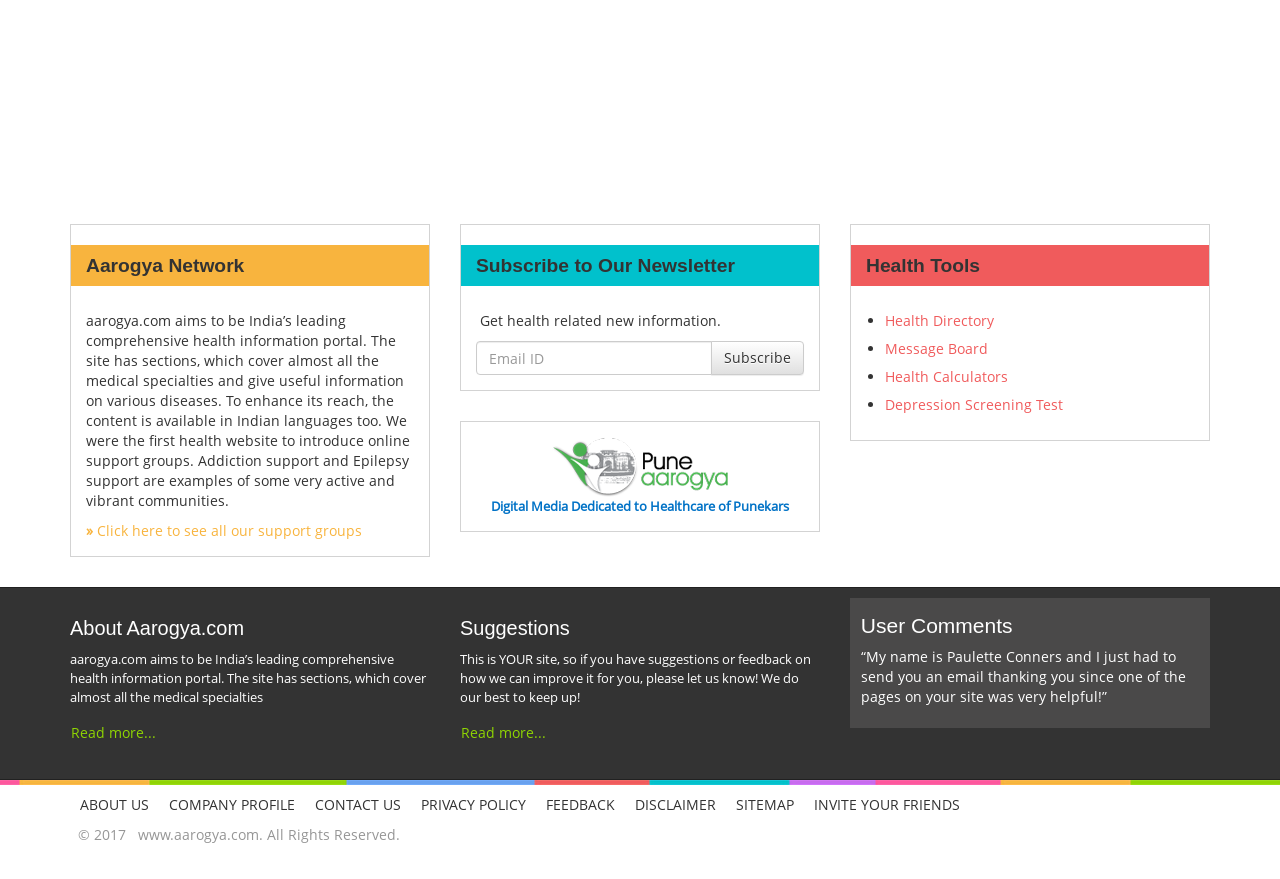Kindly provide the bounding box coordinates of the section you need to click on to fulfill the given instruction: "Visit the Pune Aarogya page".

[0.431, 0.52, 0.569, 0.54]